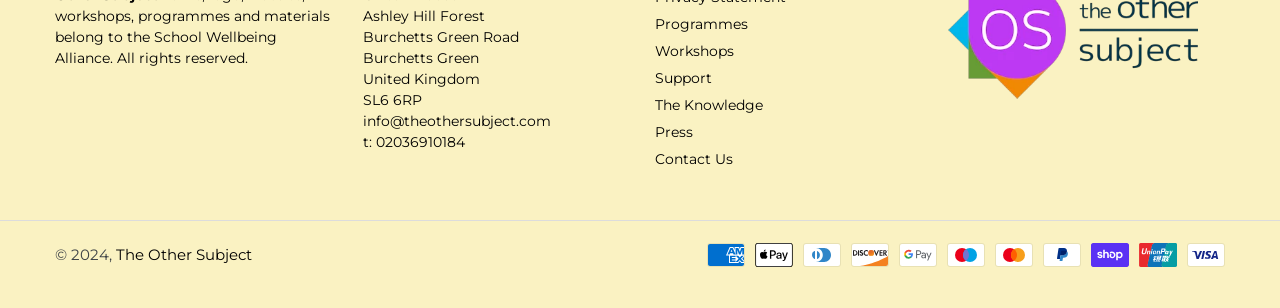Identify the bounding box coordinates for the element you need to click to achieve the following task: "Click on 'Programmes'". The coordinates must be four float values ranging from 0 to 1, formatted as [left, top, right, bottom].

[0.512, 0.048, 0.584, 0.106]